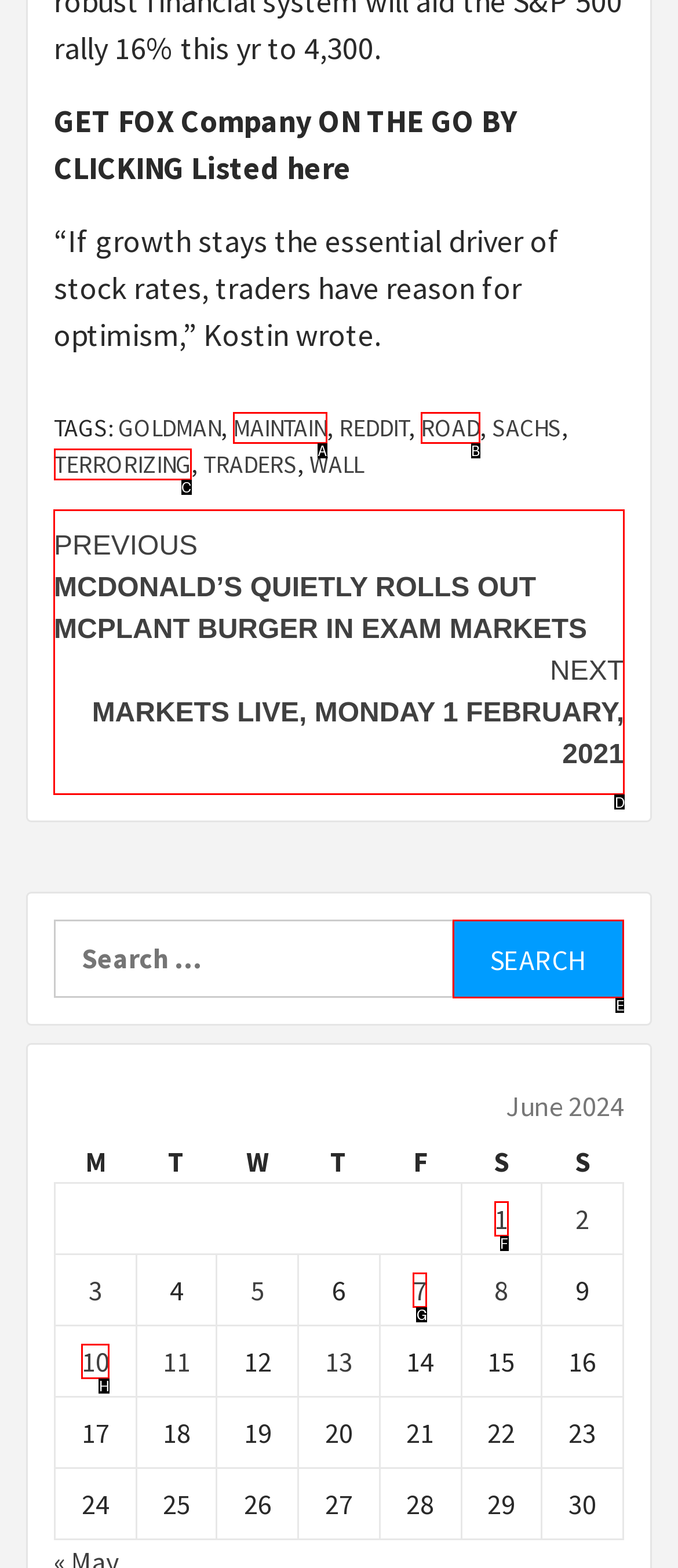Tell me the letter of the UI element I should click to accomplish the task: Explore the 'Top Team Cook Off! Pt 3' content based on the choices provided in the screenshot.

None